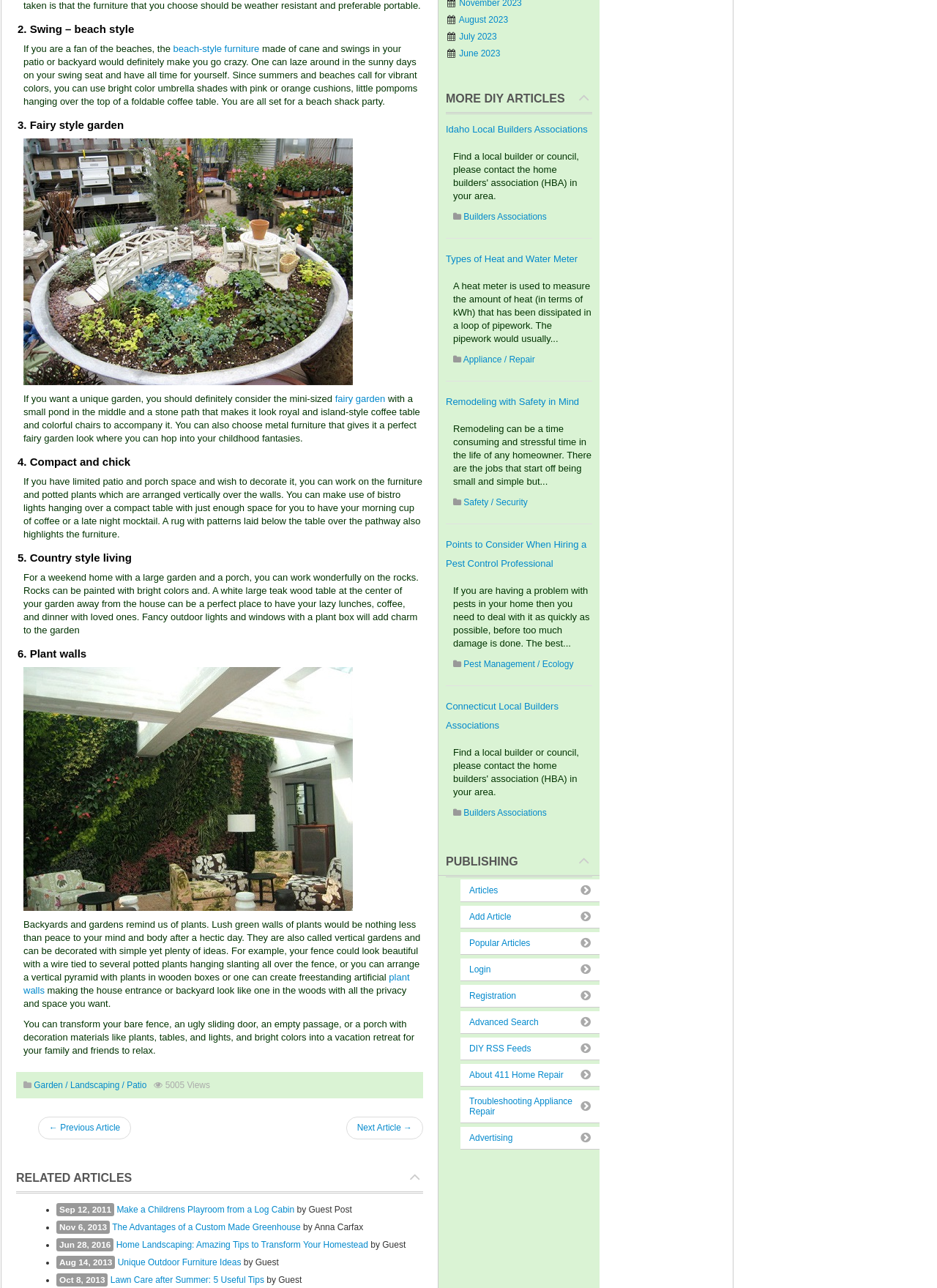What is the theme of the article?
Provide a detailed and well-explained answer to the question.

Based on the content of the webpage, it appears to be discussing different styles of outdoor decoration, such as beach style, fairy style garden, and country style living, which suggests that the theme of the article is outdoor decoration.